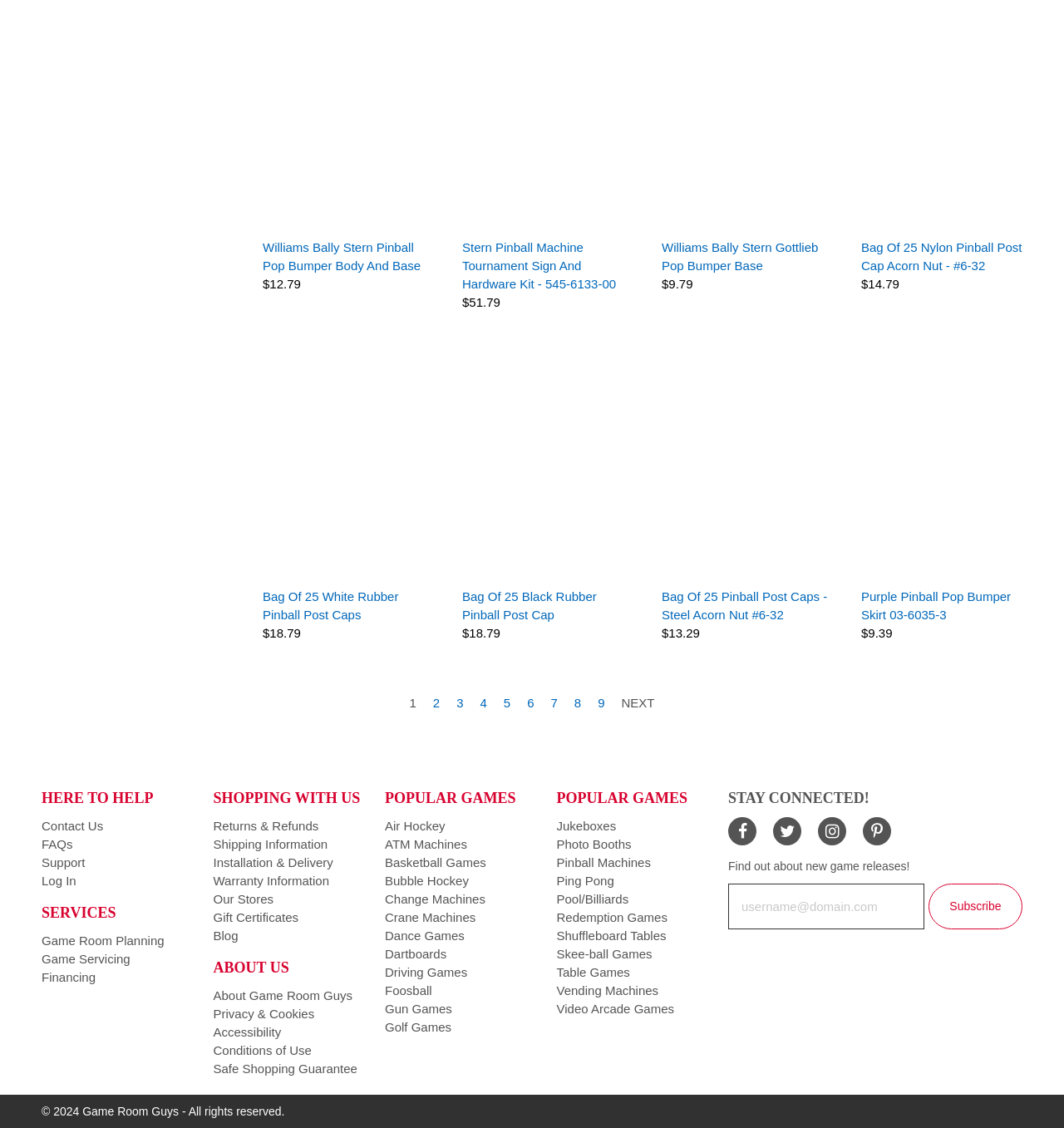Find the bounding box coordinates of the clickable element required to execute the following instruction: "View Pinball Machines". Provide the coordinates as four float numbers between 0 and 1, i.e., [left, top, right, bottom].

[0.523, 0.758, 0.612, 0.771]